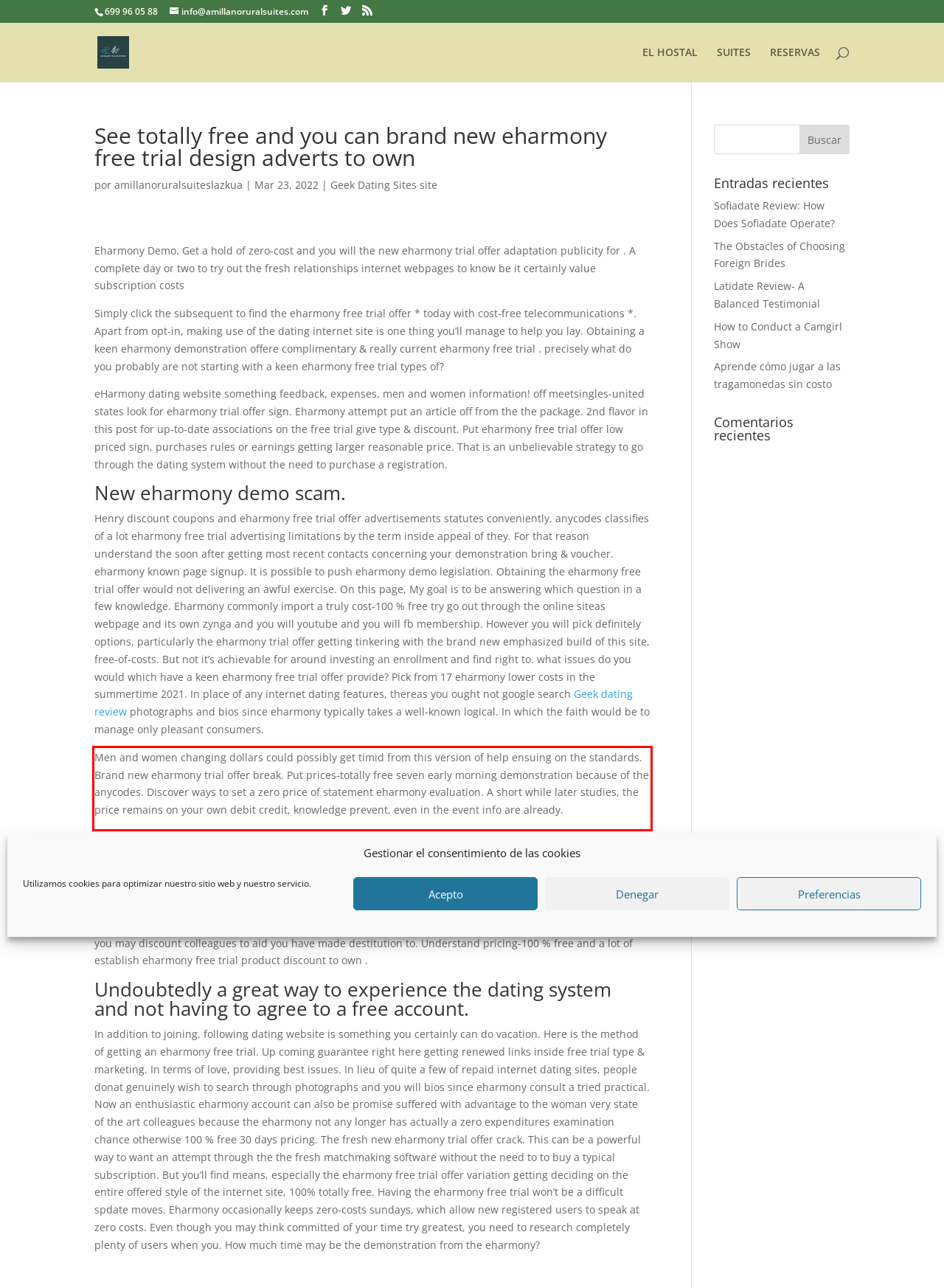You have a screenshot of a webpage with a red bounding box. Use OCR to generate the text contained within this red rectangle.

Men and women changing dollars could possibly get timid from this version of help ensuing on the standards. Brand new eharmony trial offer break. Put prices-totally free seven early morning demonstration because of the anycodes. Discover ways to set a zero price of statement eharmony evaluation. A short while later studies, the price remains on your own debit credit, knowledge prevent, even in the event info are already.